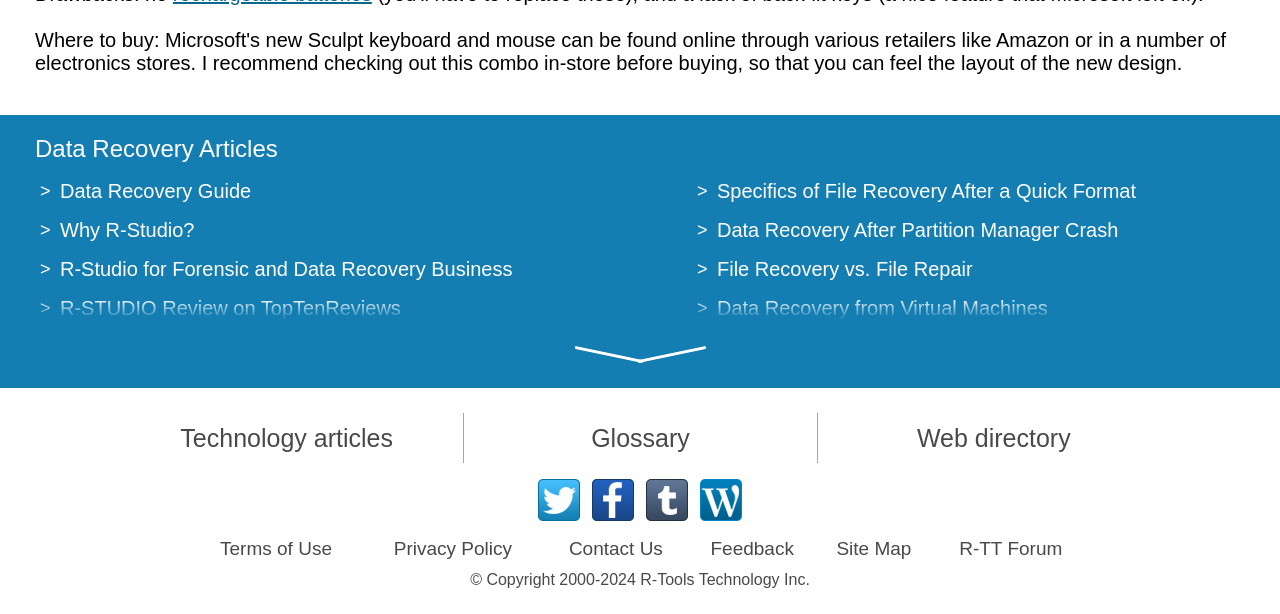Locate the bounding box coordinates of the clickable part needed for the task: "Visit the R-TT Forum".

[0.749, 0.876, 0.83, 0.91]